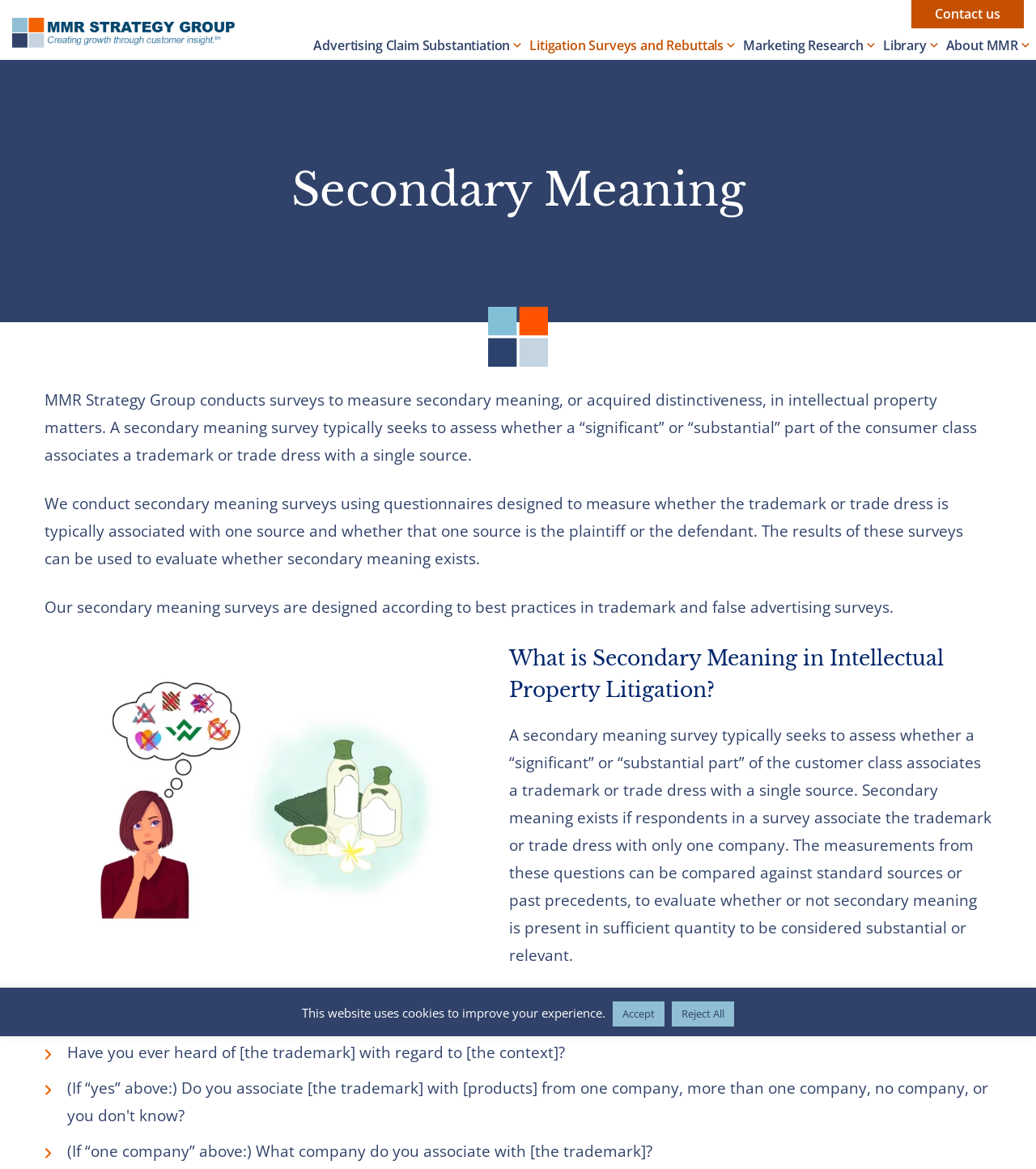What does MMR Strategy Group conduct?
Based on the screenshot, provide your answer in one word or phrase.

Surveys